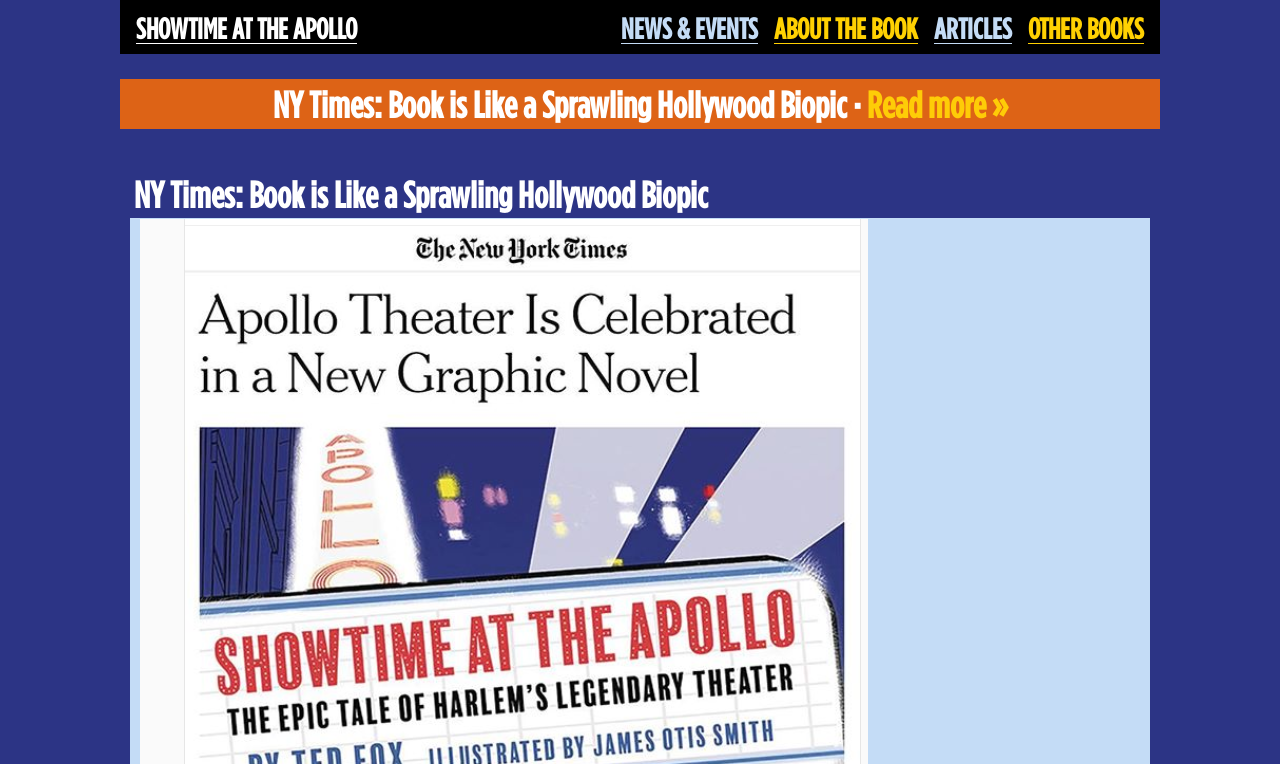Please give a succinct answer using a single word or phrase:
What action can be taken to read more about the review?

Click 'Read more »'